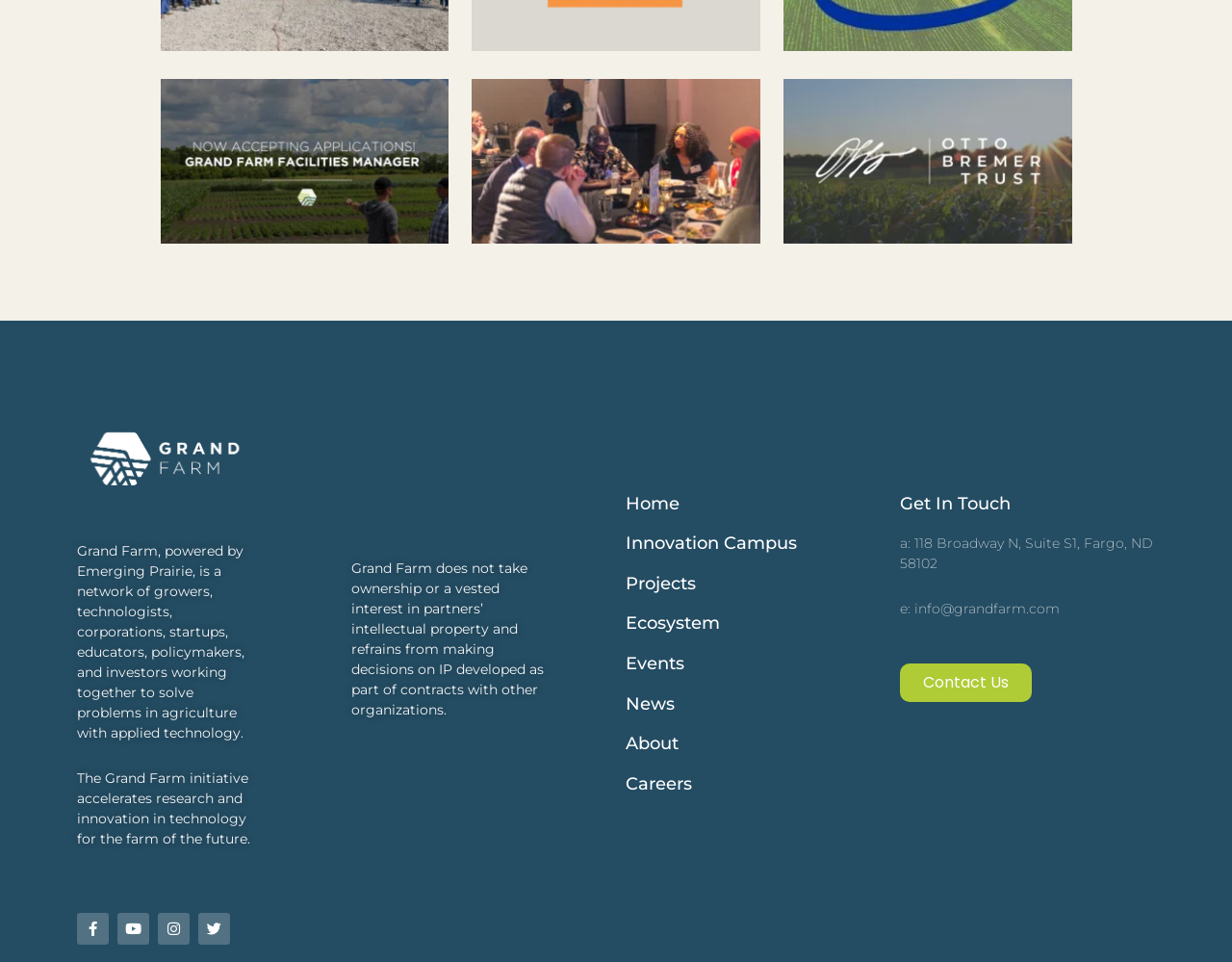What is Grand Farm?
Identify the answer in the screenshot and reply with a single word or phrase.

A network of growers and technologists